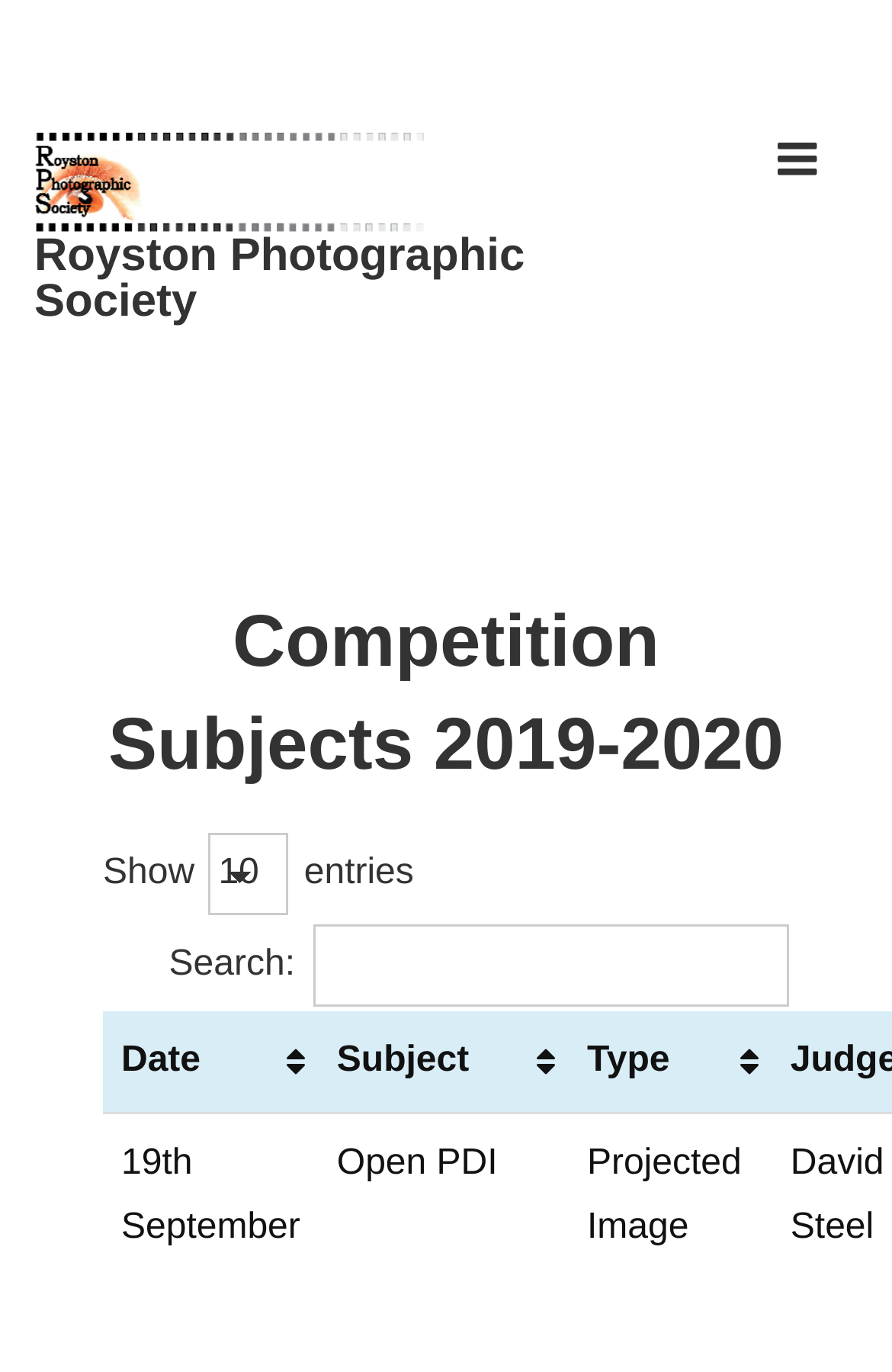Please give a succinct answer to the question in one word or phrase:
What is the purpose of the search box?

To search entries